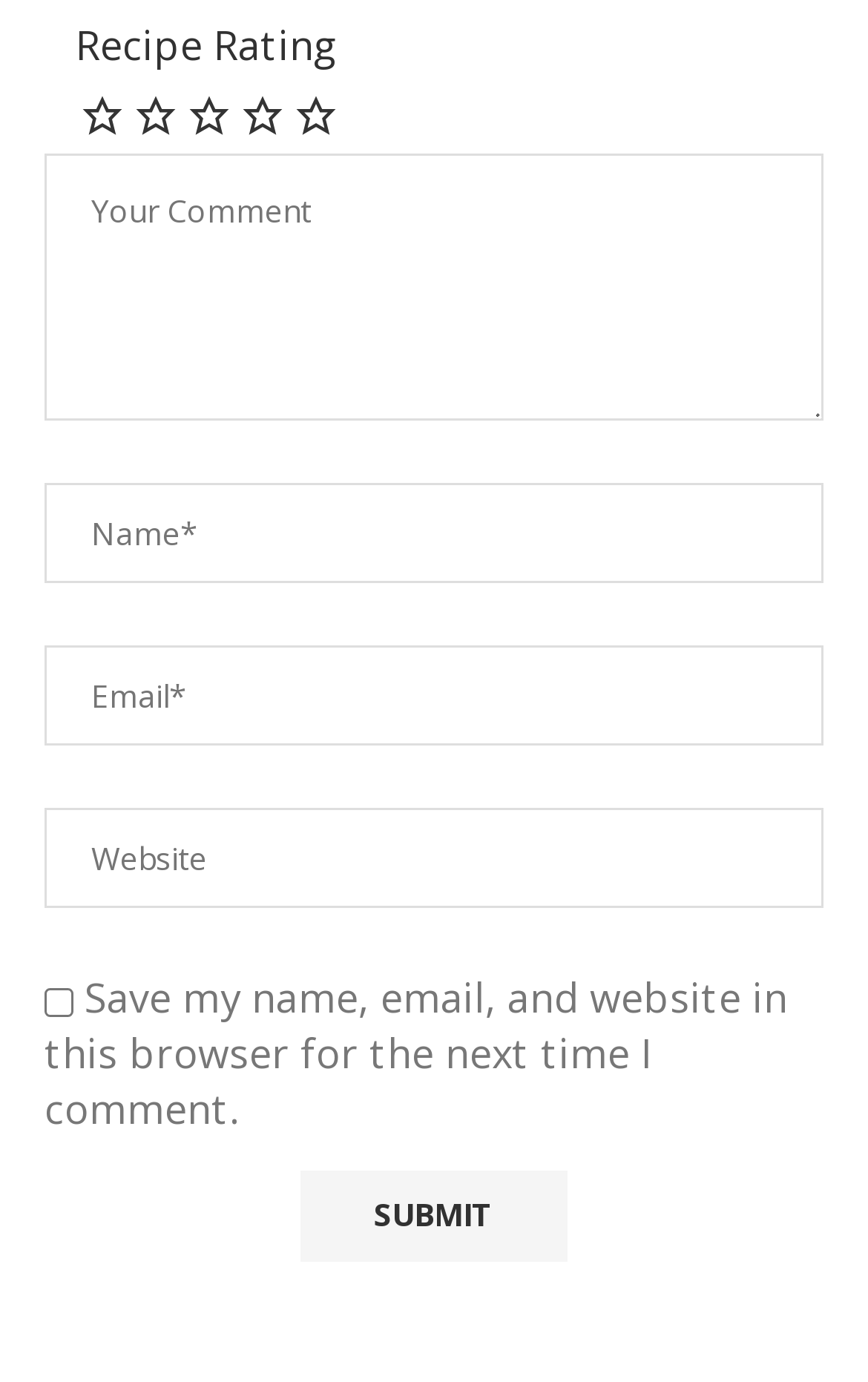How many textboxes are required?
Look at the image and respond with a one-word or short phrase answer.

3